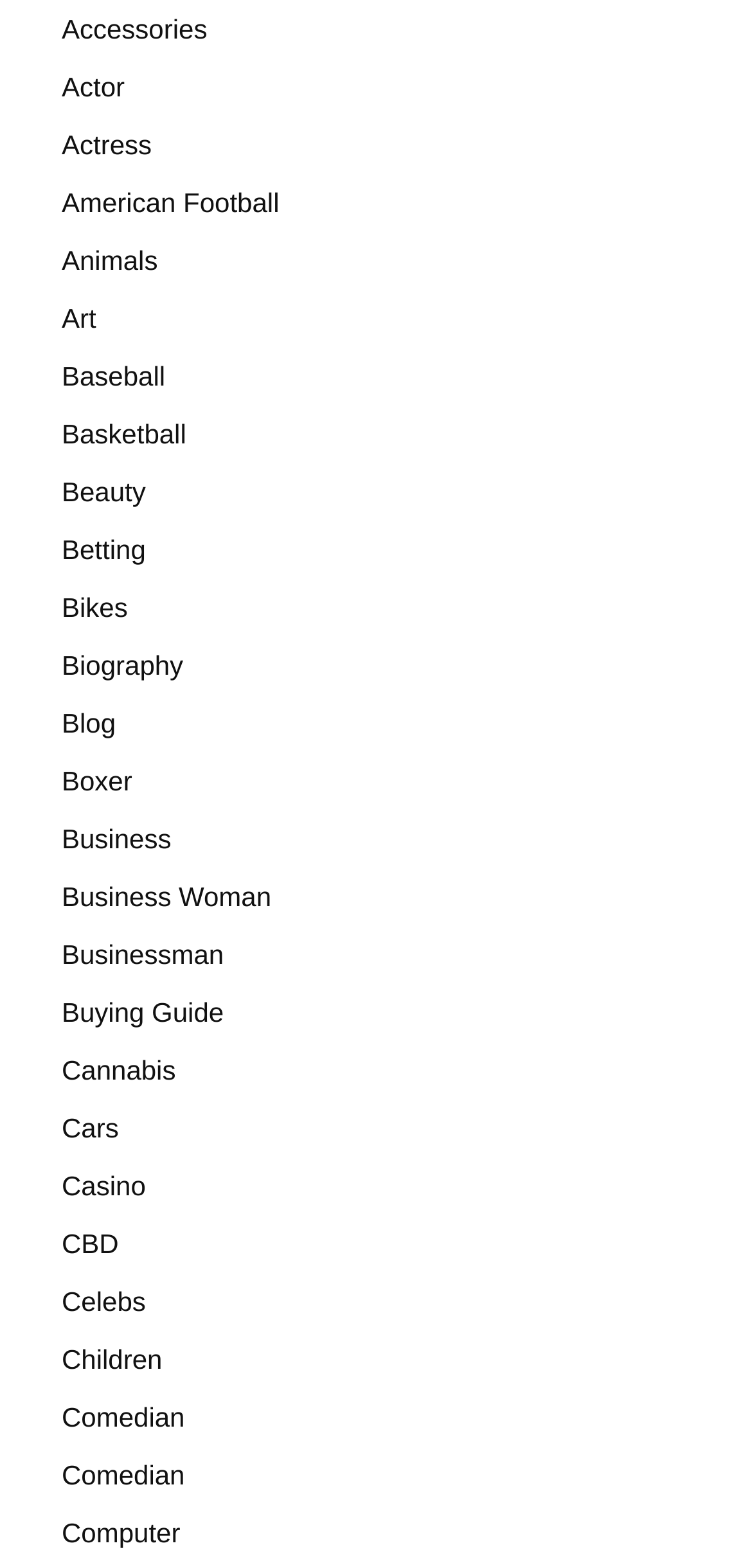Select the bounding box coordinates of the element I need to click to carry out the following instruction: "Learn about Business".

[0.082, 0.525, 0.228, 0.545]